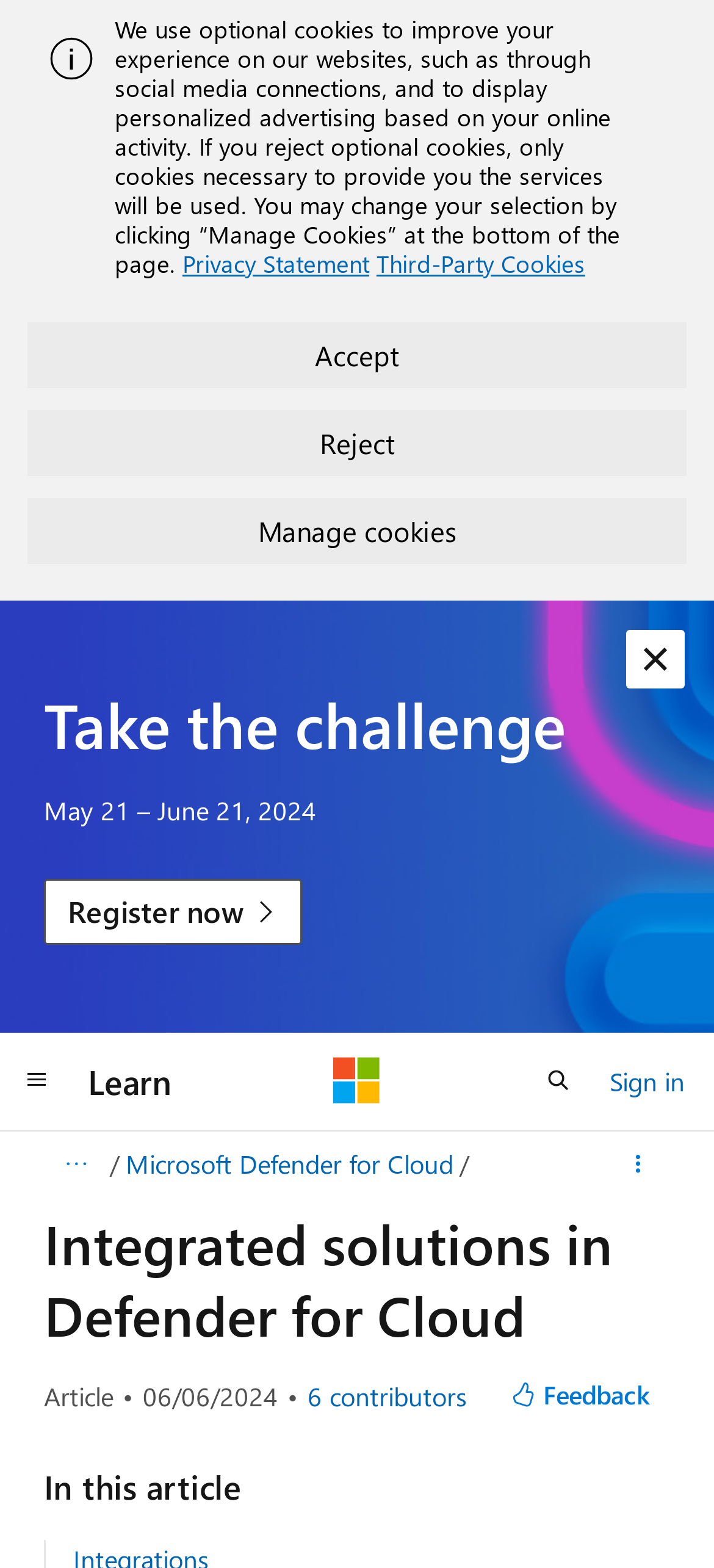Please predict the bounding box coordinates (top-left x, top-left y, bottom-right x, bottom-right y) for the UI element in the screenshot that fits the description: Accept

[0.038, 0.206, 0.962, 0.248]